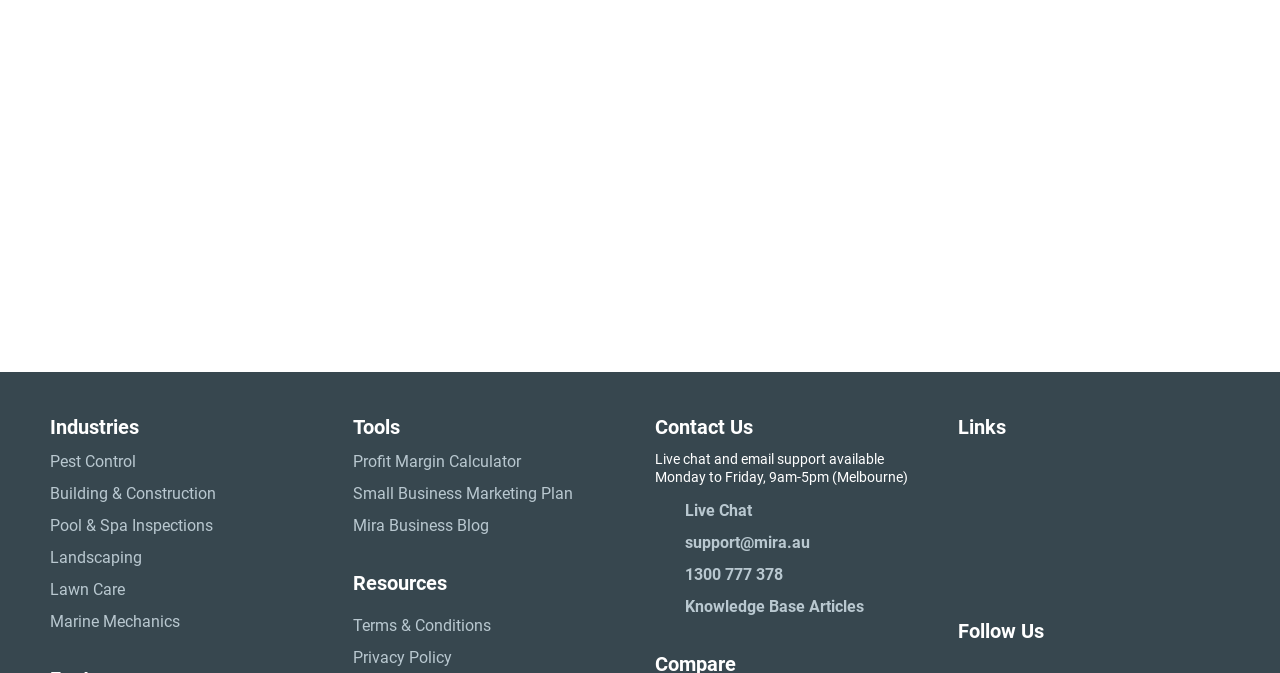Kindly determine the bounding box coordinates for the area that needs to be clicked to execute this instruction: "Open Profit Margin Calculator".

[0.275, 0.668, 0.488, 0.704]